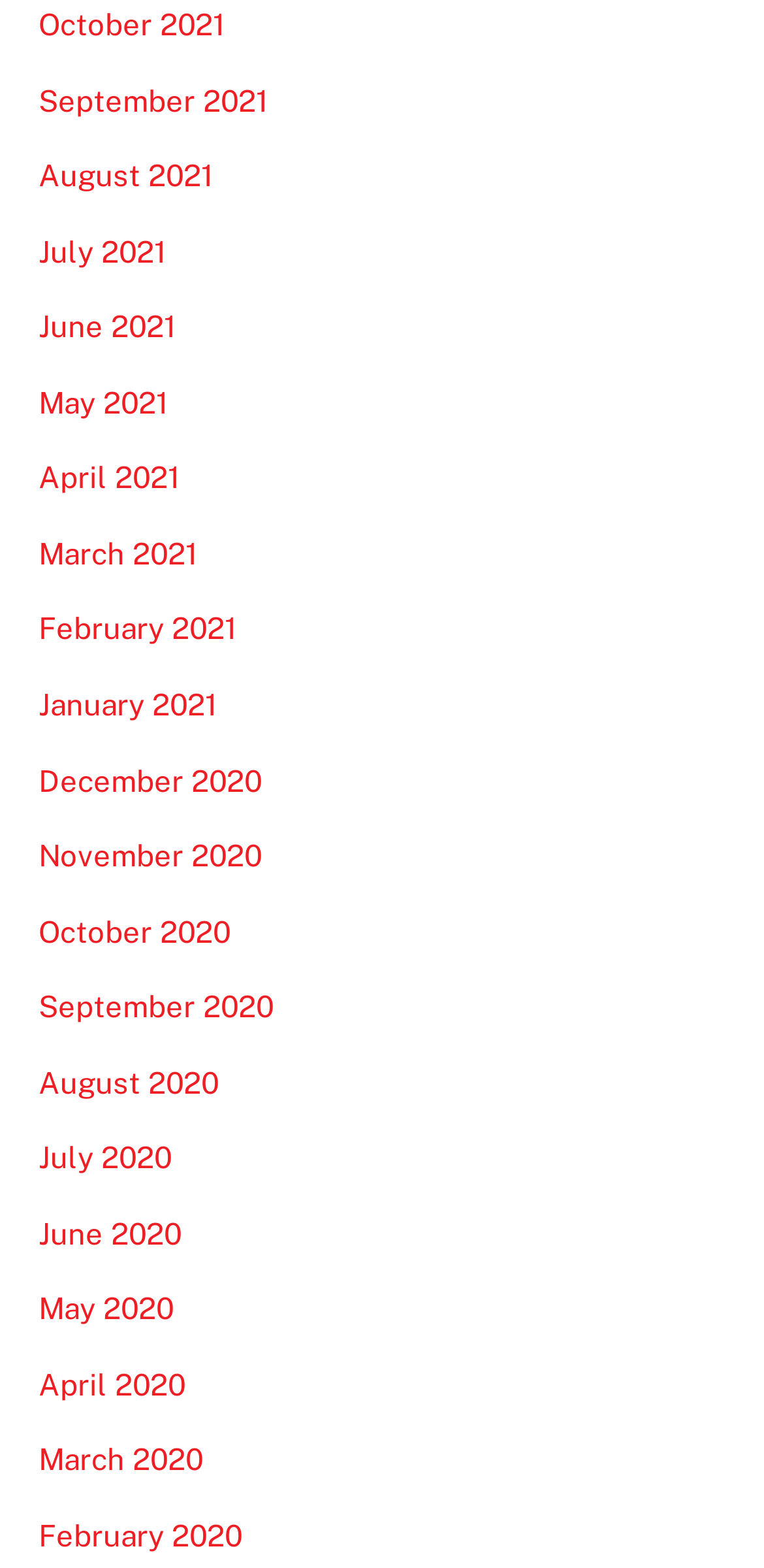Refer to the image and provide an in-depth answer to the question:
What is the position of the link 'June 2021'?

By comparing the y1 and y2 coordinates of the links, I found that the link 'June 2021' has a smaller y1 value than 'May 2021', which means it is positioned above 'May 2021'.